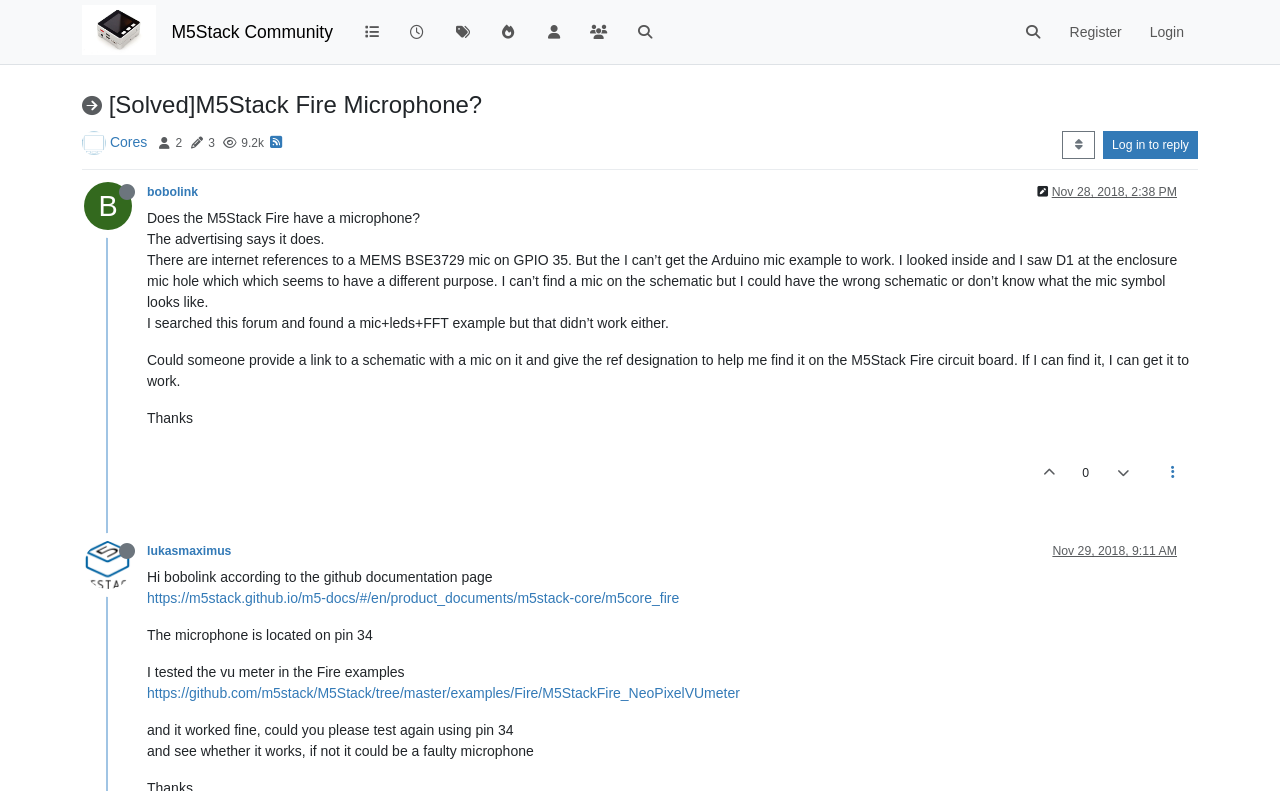Who started this discussion?
Answer the question with a detailed explanation, including all necessary information.

The user who started this discussion is bobolink, as indicated by the user avatar and name at the top of the discussion thread.